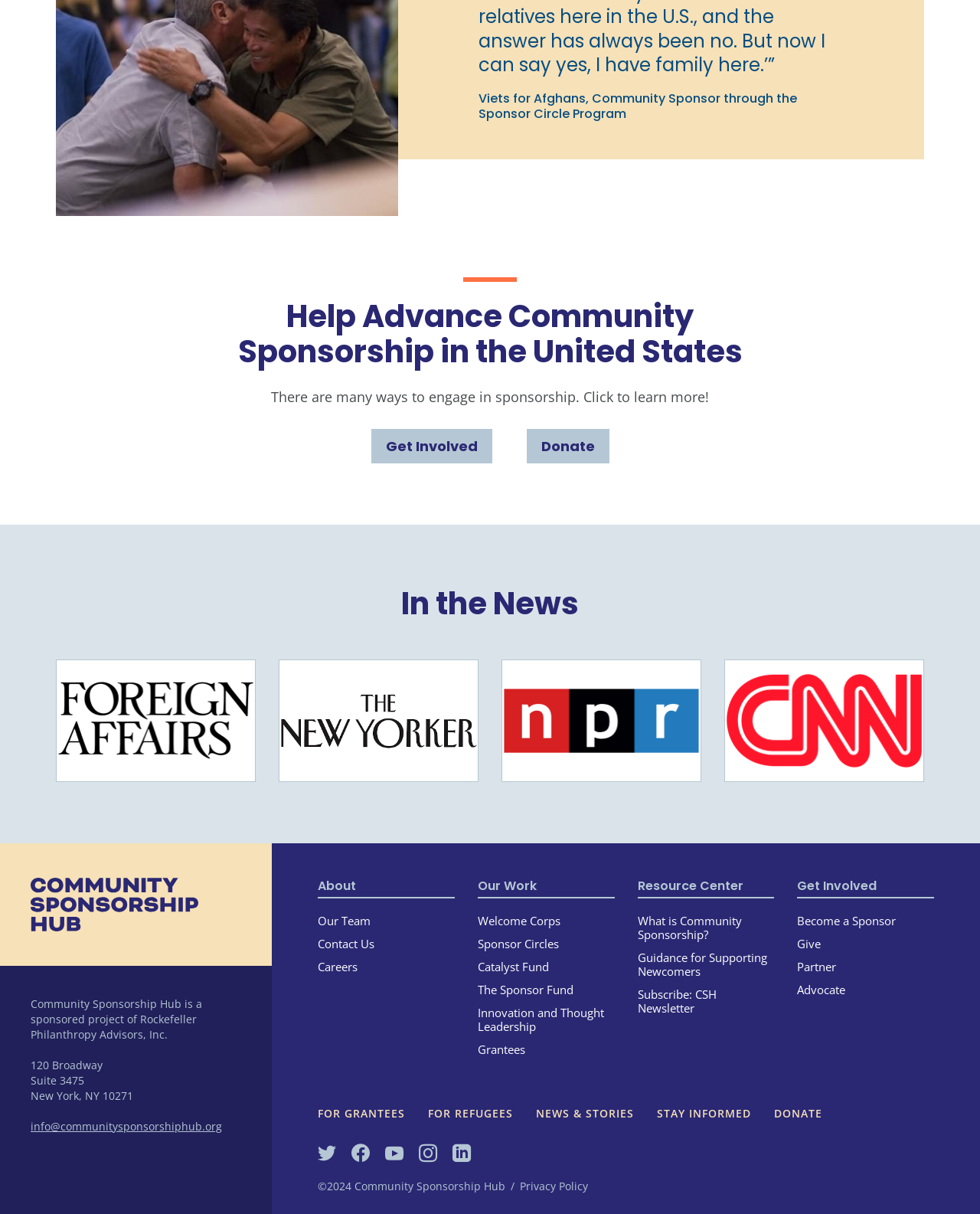Find the bounding box coordinates of the element to click in order to complete the given instruction: "Get involved in sponsorship."

[0.379, 0.353, 0.502, 0.382]